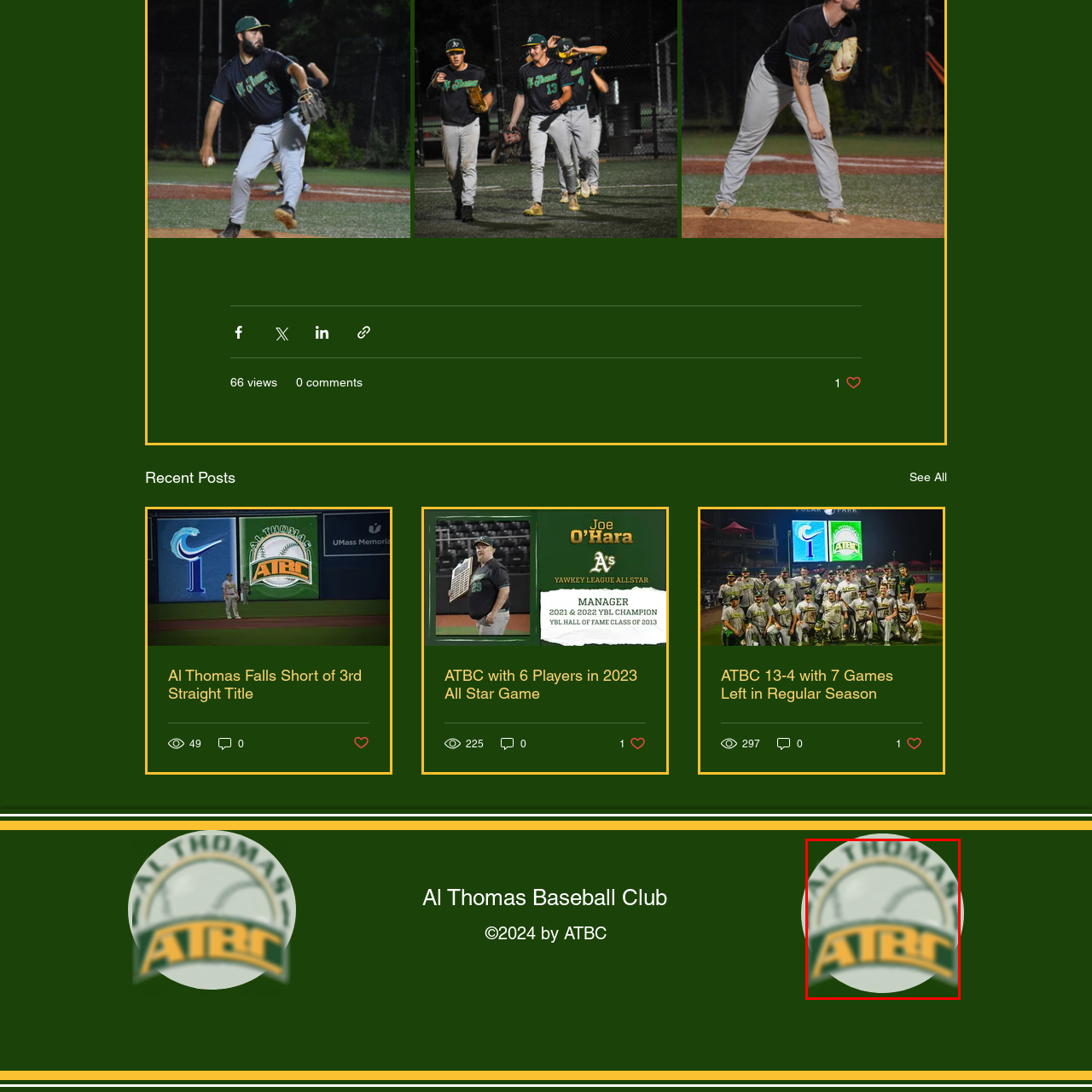What is the acronym displayed in bold yellow text?
Analyze the image encased by the red bounding box and elaborate on your answer to the question.

According to the caption, the bold yellow text prominently showcases the acronym 'ATBC', which is likely an abbreviation for the Al Thomas Baseball Club.